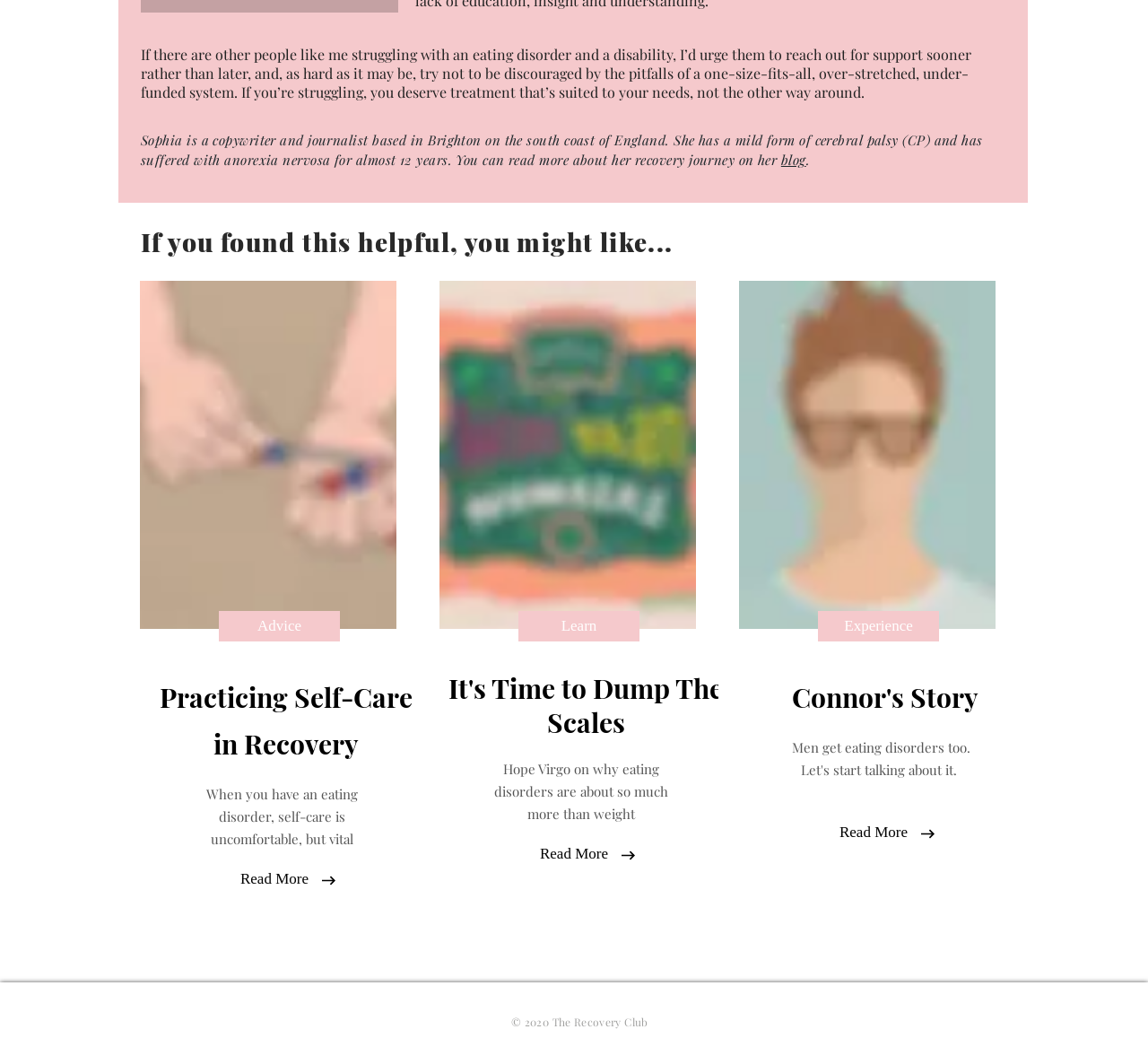What is Sophia's profession?
Examine the image and provide an in-depth answer to the question.

Based on the StaticText element with the OCR text 'Sophia is a copywriter and journalist based in Brighton on the south coast of England.', we can determine that Sophia's profession is a copywriter and journalist.